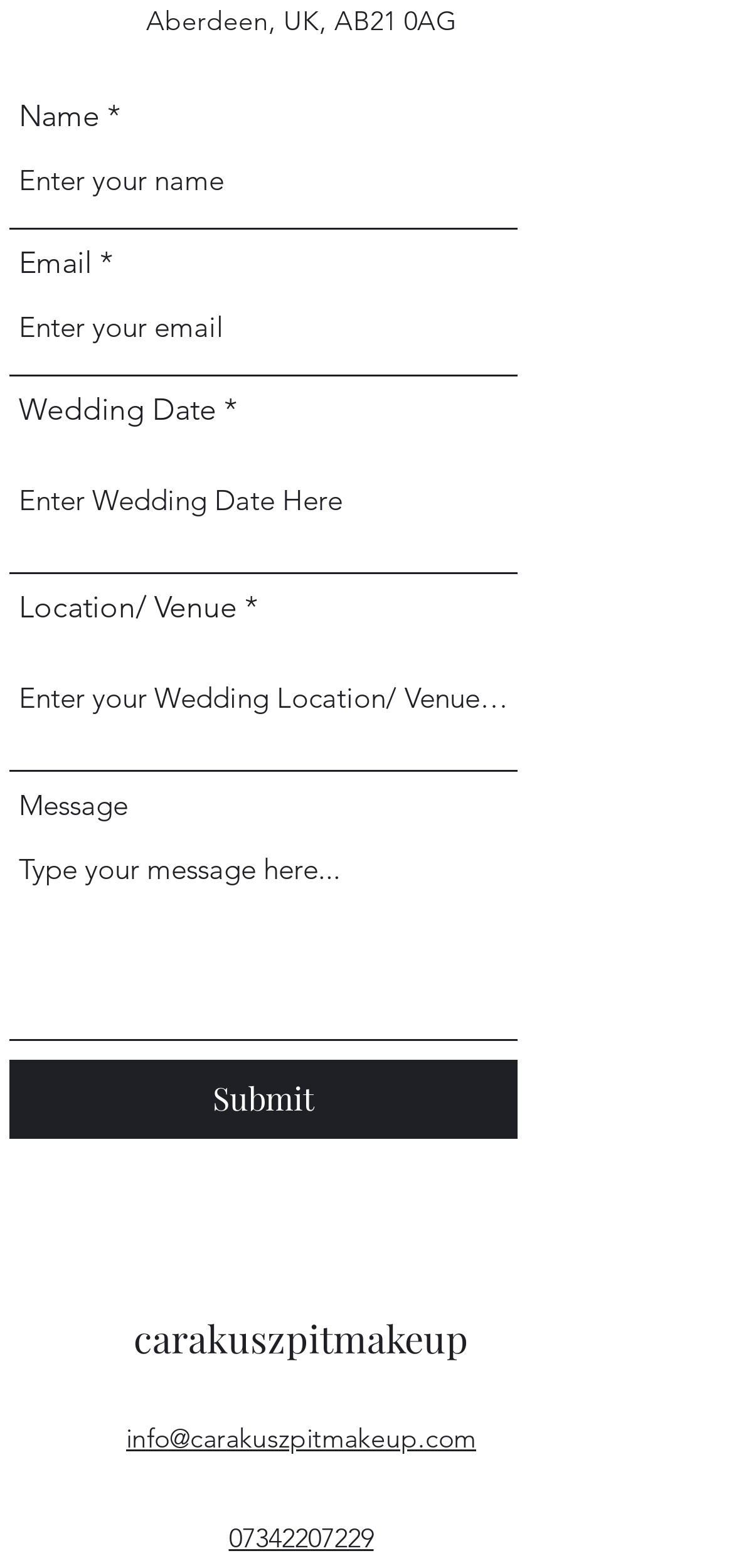Give a short answer to this question using one word or a phrase:
What is the purpose of the form?

To submit wedding information